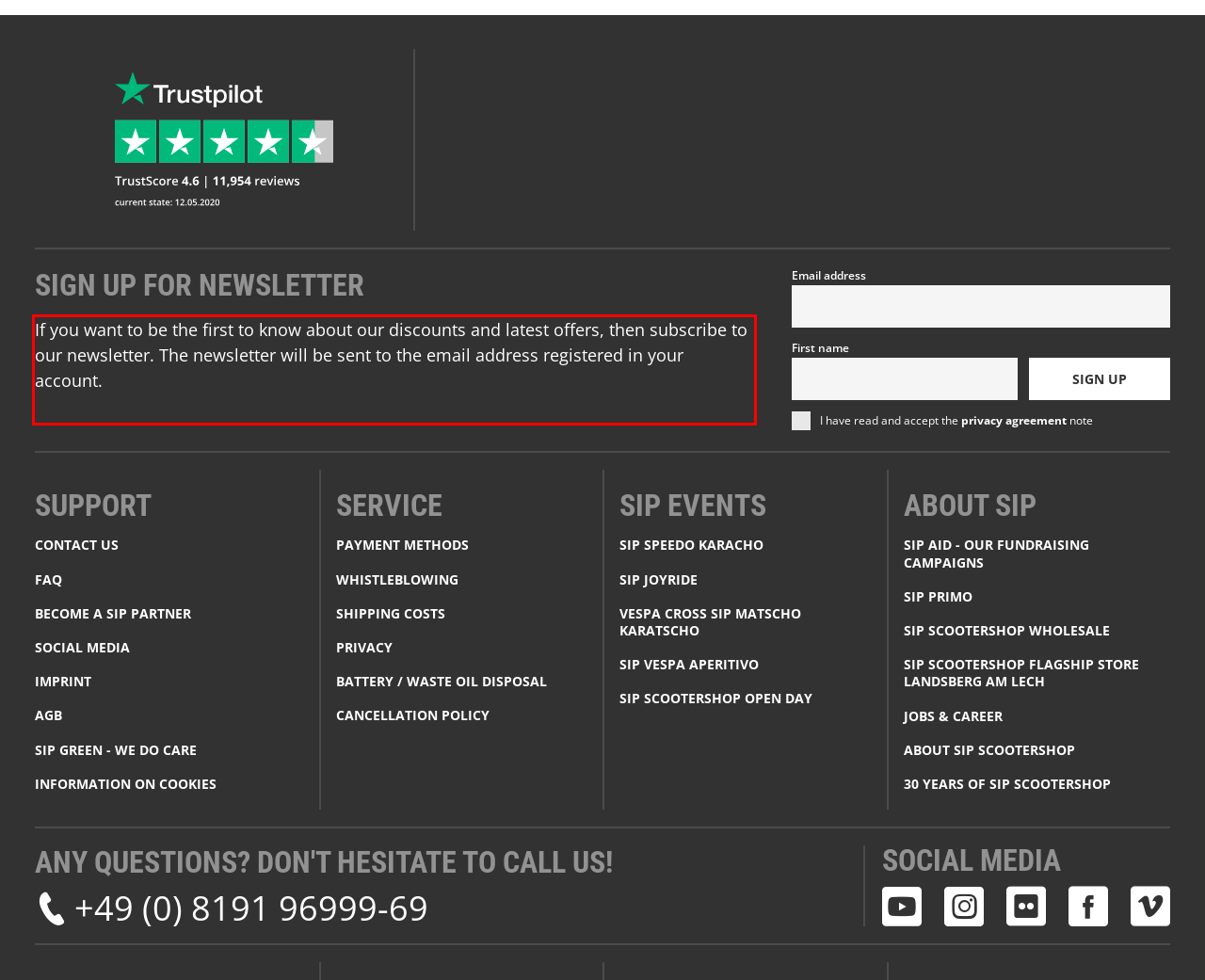Inspect the webpage screenshot that has a red bounding box and use OCR technology to read and display the text inside the red bounding box.

If you want to be the first to know about our discounts and latest offers, then subscribe to our newsletter. The newsletter will be sent to the email address registered in your account.